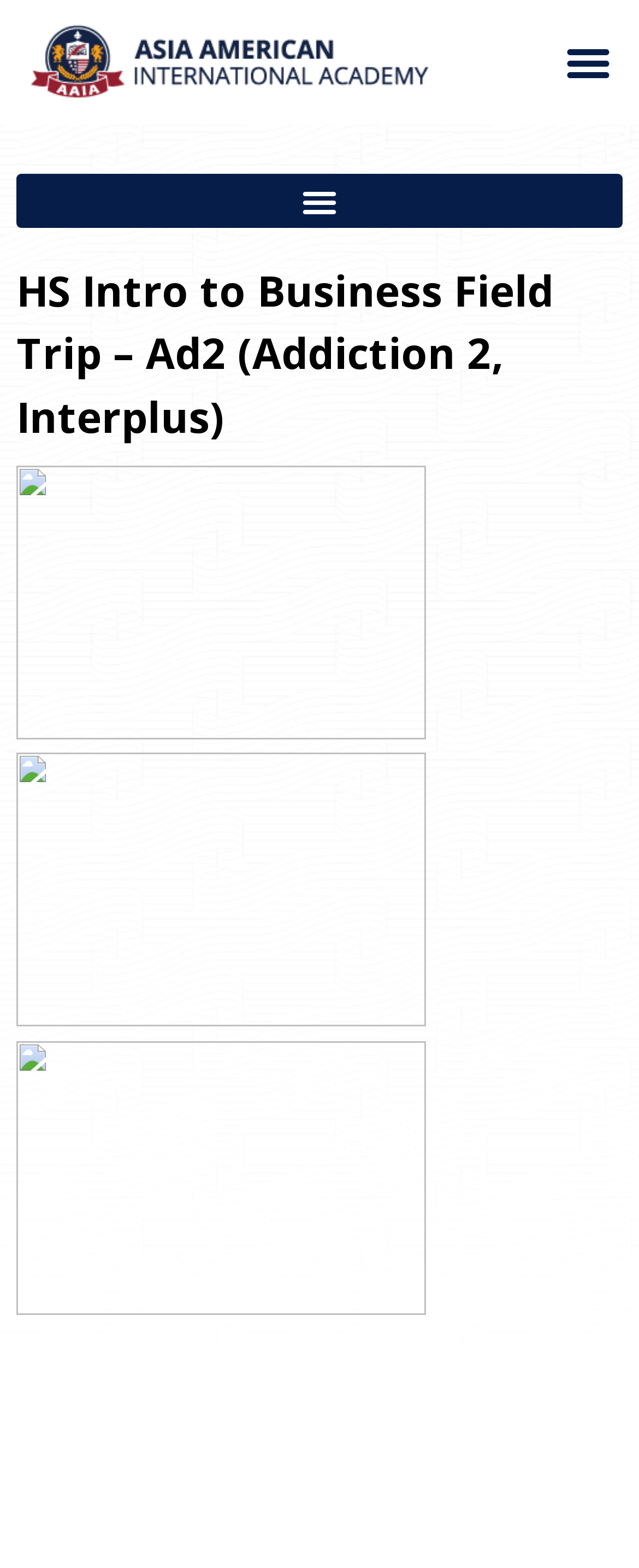Identify the first-level heading on the webpage and generate its text content.

HS Intro to Business Field Trip – Ad2 (Addiction 2, Interplus)